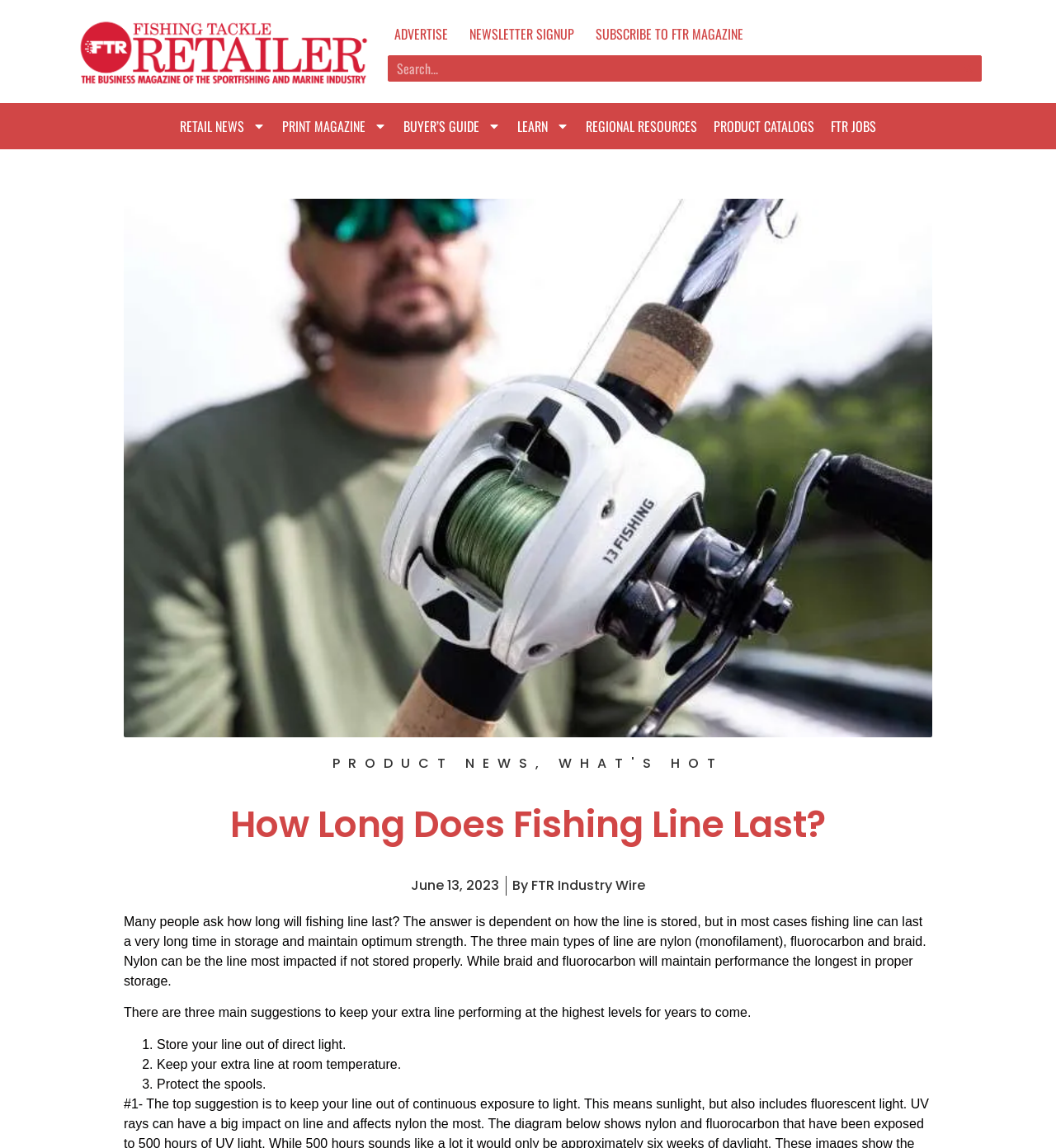What is the date of this article?
We need a detailed and exhaustive answer to the question. Please elaborate.

The date of this article is mentioned as June 13, 2023, which is likely the publication date of the article.